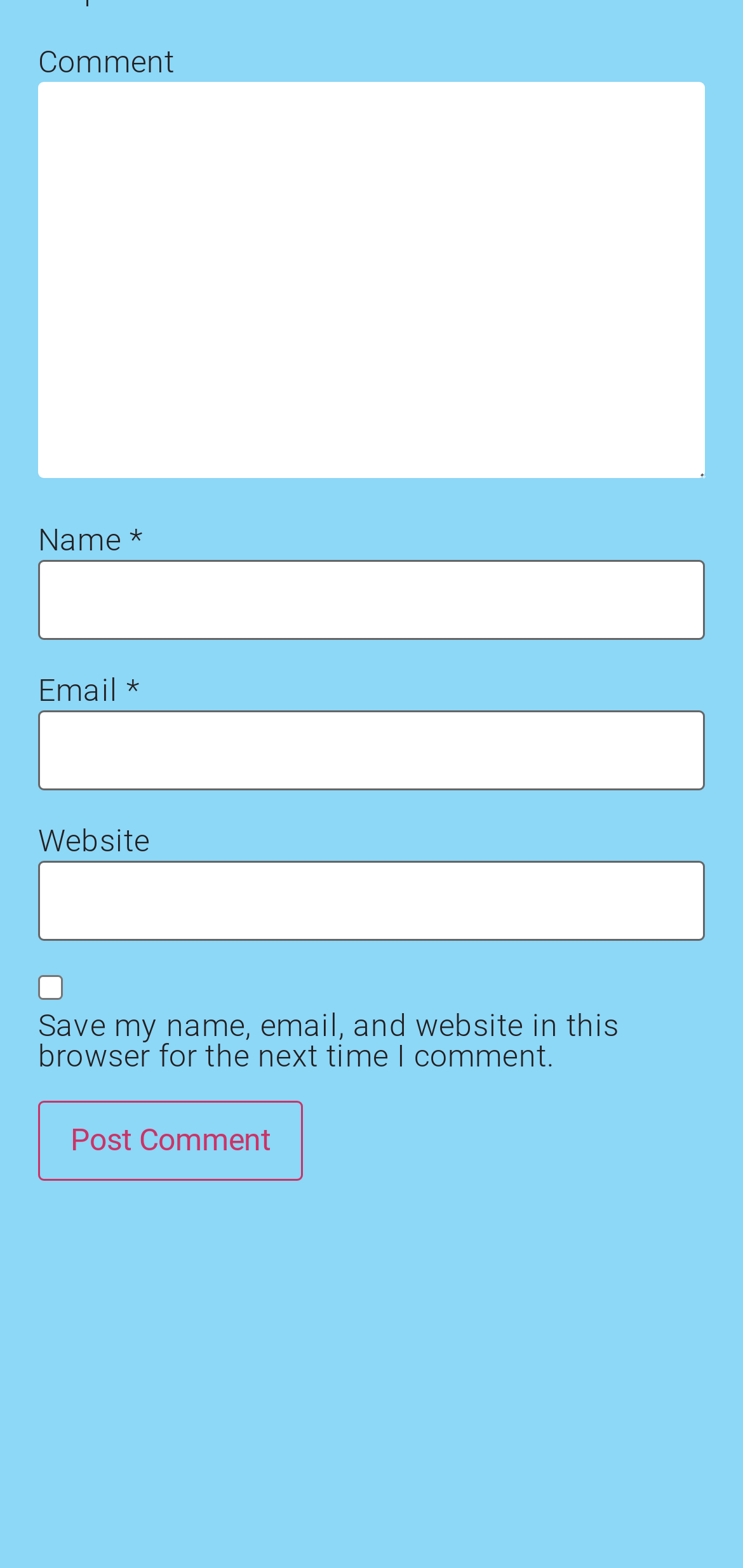How many textboxes are there on the webpage?
Please provide a comprehensive answer based on the information in the image.

The webpage has three textboxes: one for Name, one for Email, and one for Website. These textboxes are used to input user information for posting a comment.